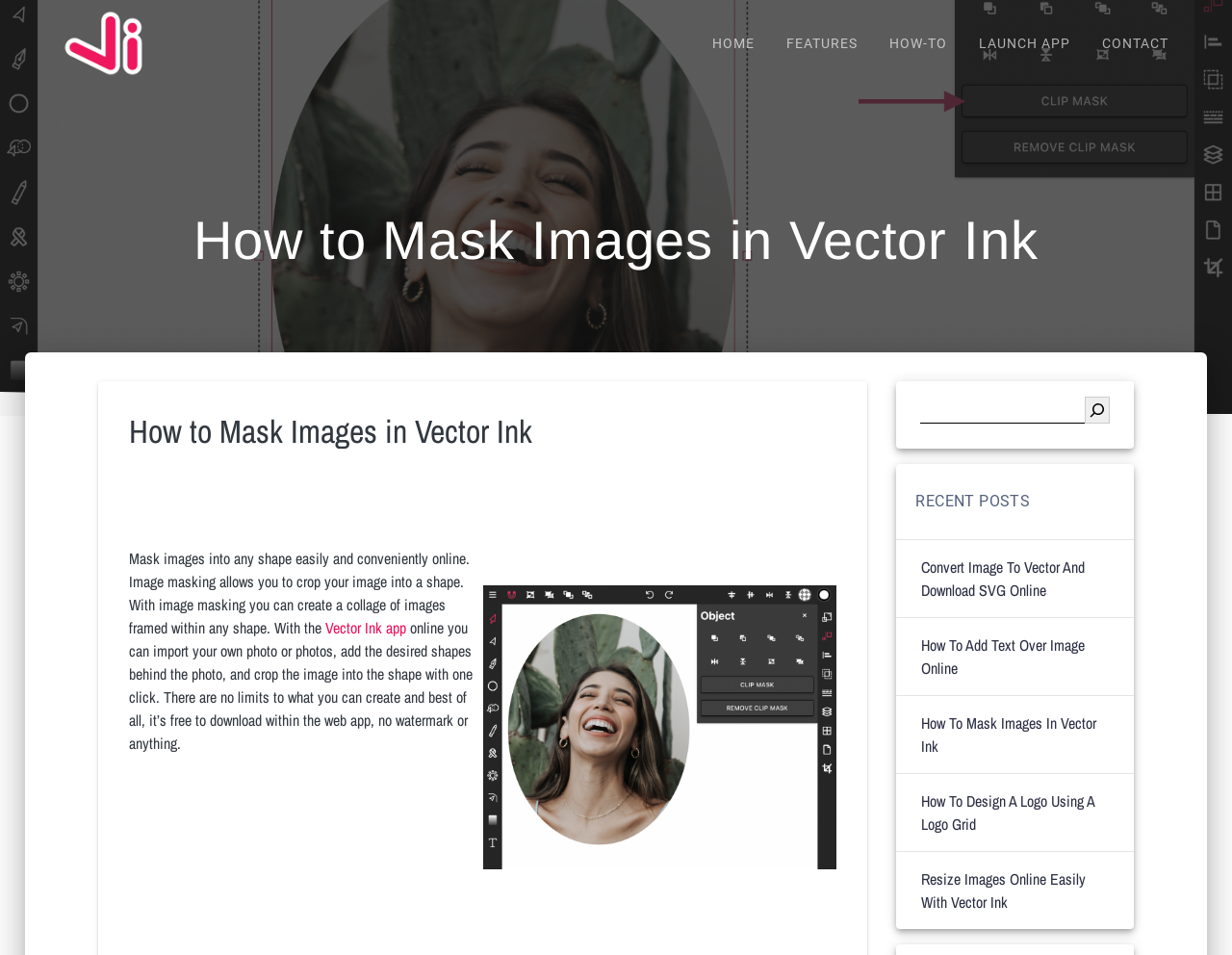Based on the image, please respond to the question with as much detail as possible:
What is the function of the 'LAUNCH APP' button?

The 'LAUNCH APP' button is likely to launch the Vector Ink app, which allows users to edit and manipulate images online, as described on the webpage.